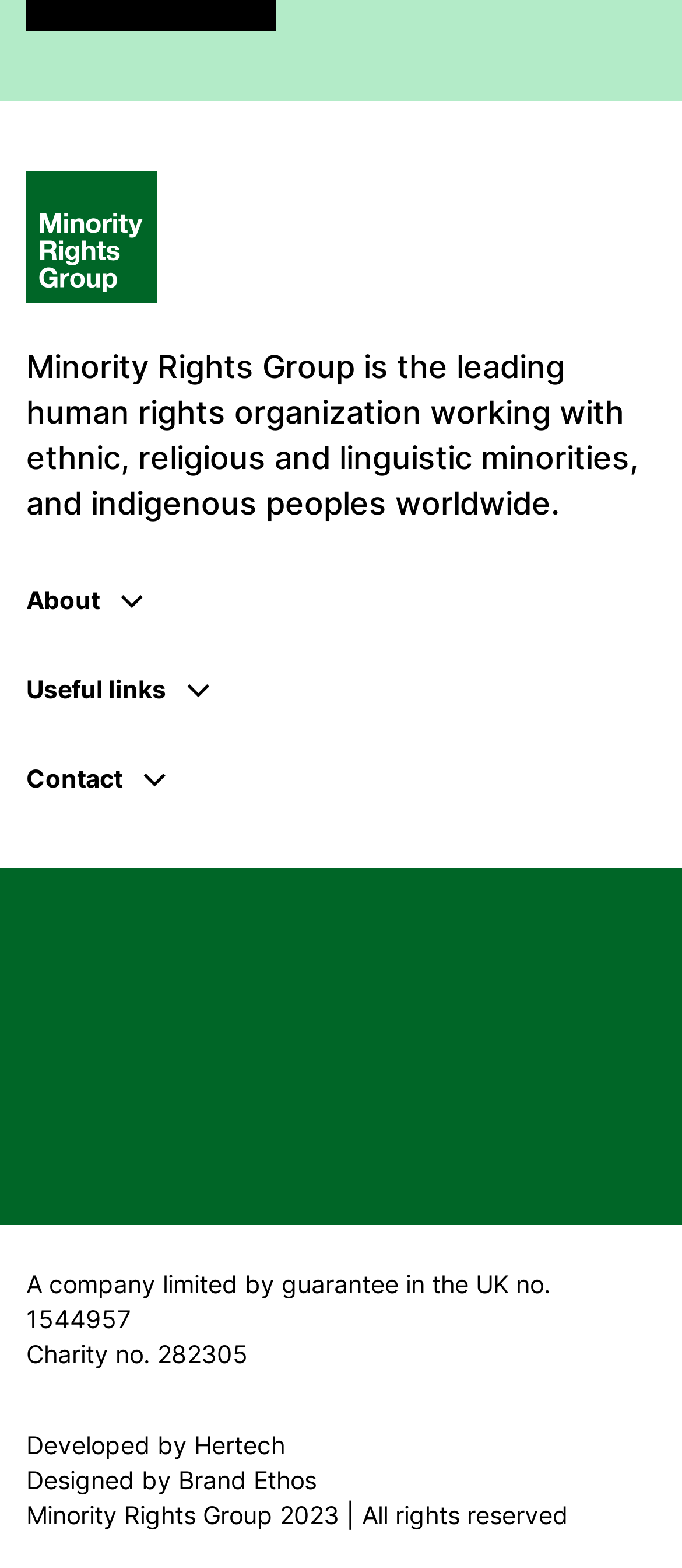Identify the bounding box coordinates of the element that should be clicked to fulfill this task: "Add to wishlist". The coordinates should be provided as four float numbers between 0 and 1, i.e., [left, top, right, bottom].

None